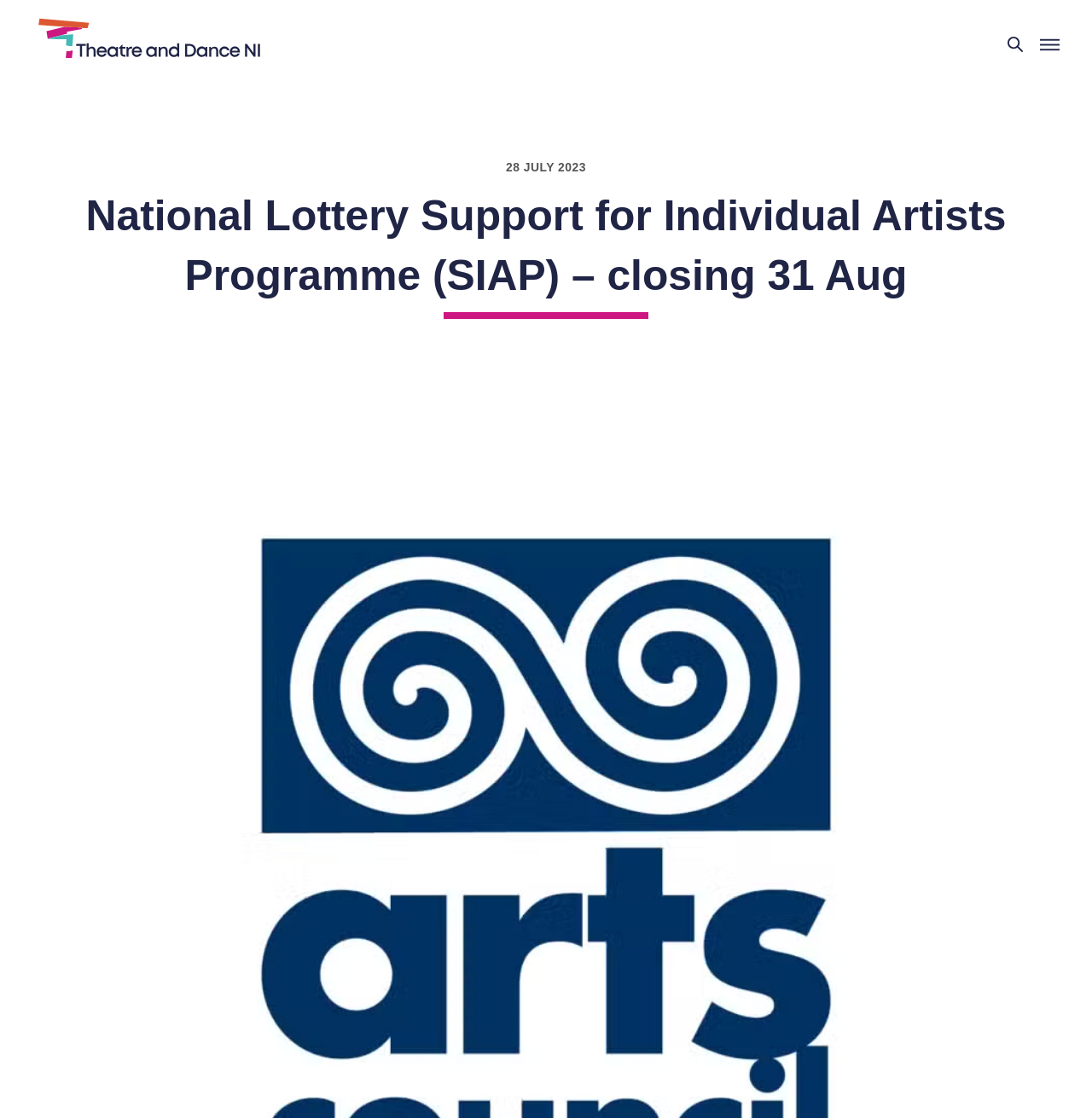Answer the question in one word or a short phrase:
What is the vertical position of the heading relative to the time element?

Below